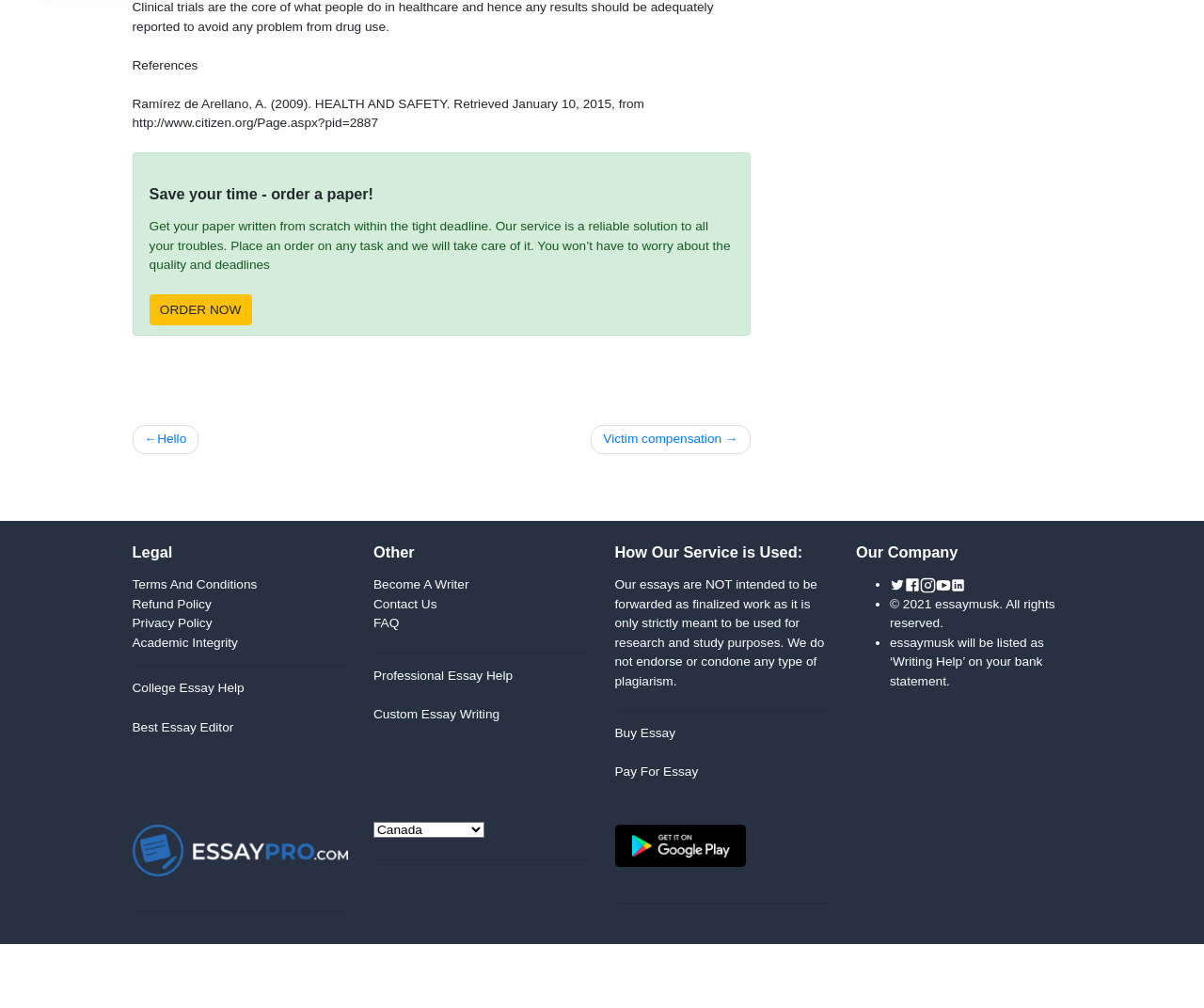Please identify the bounding box coordinates of the element I should click to complete this instruction: 'Get college essay help'. The coordinates should be given as four float numbers between 0 and 1, like this: [left, top, right, bottom].

[0.122, 0.884, 0.225, 0.899]